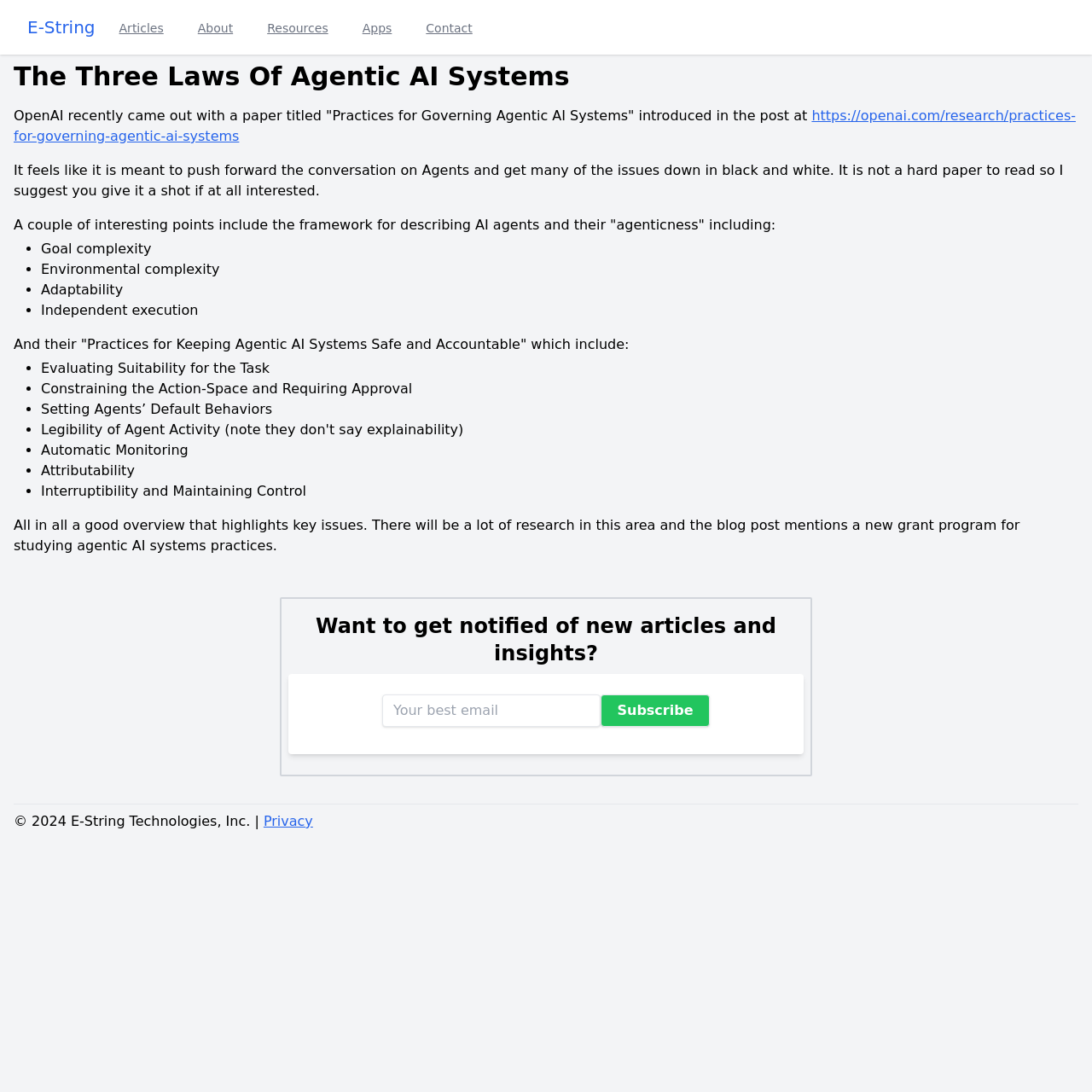What is the text of the webpage's headline?

The Three Laws Of Agentic AI Systems